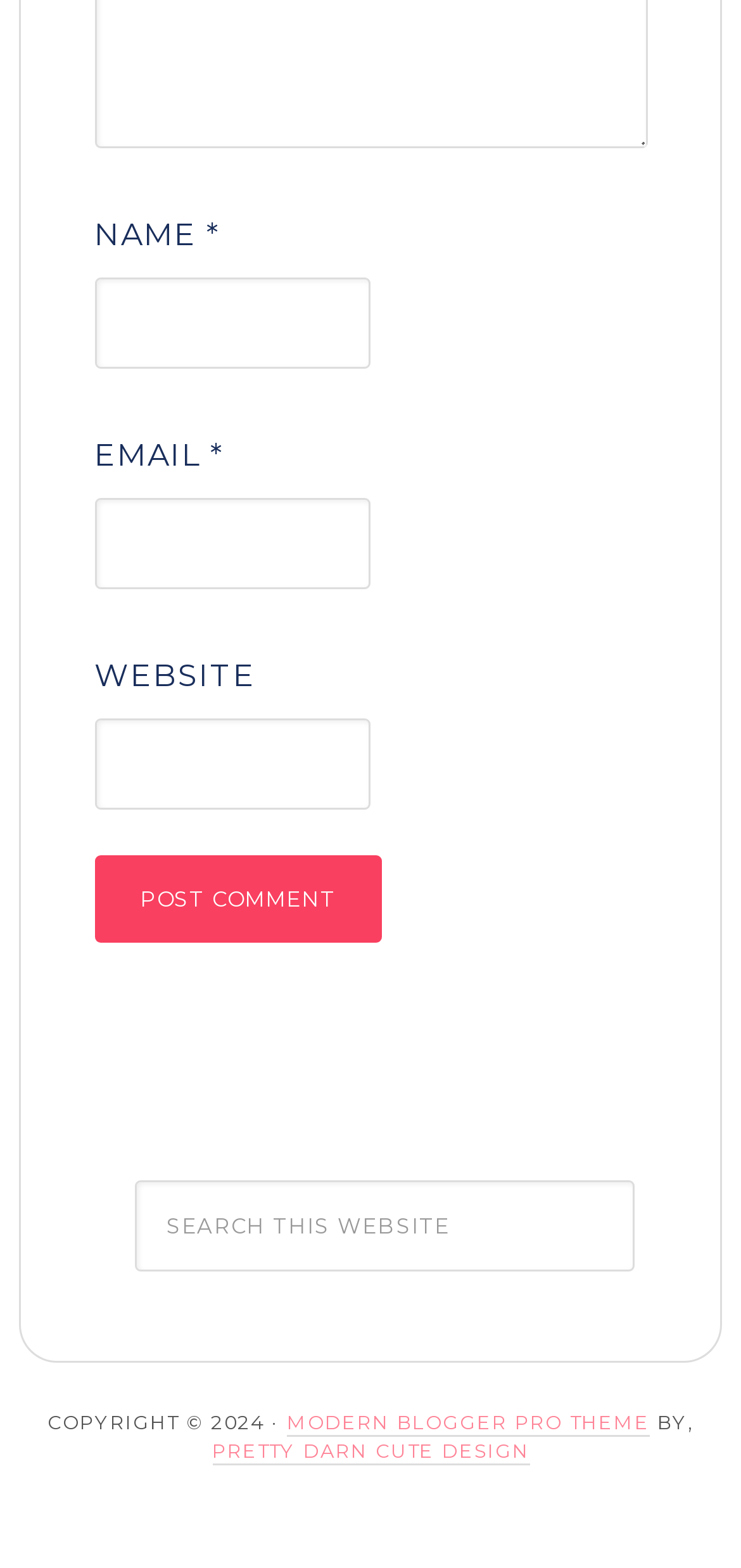Calculate the bounding box coordinates of the UI element given the description: "parent_node: WEBSITE name="url"".

[0.127, 0.458, 0.5, 0.516]